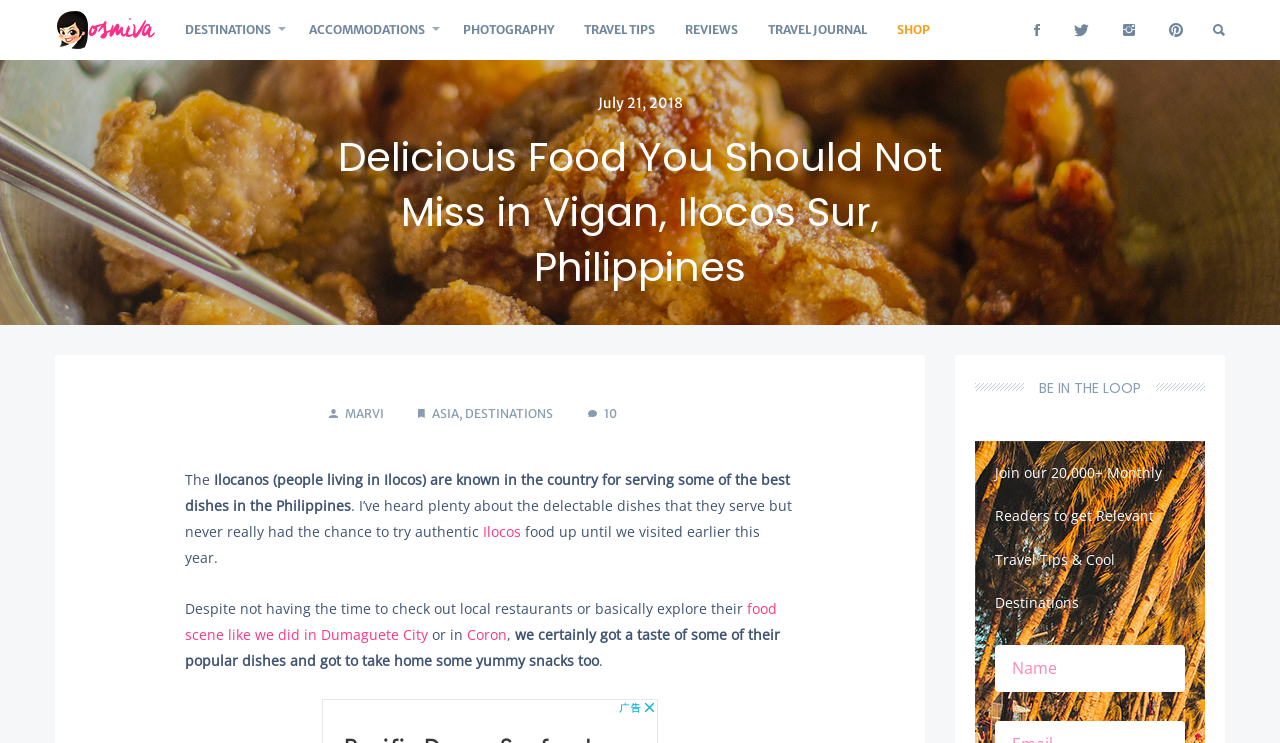Please provide the bounding box coordinates for the UI element as described: "NV H&HS Data Dashboard". The coordinates must be four floats between 0 and 1, represented as [left, top, right, bottom].

None